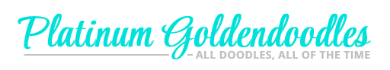Create a detailed narrative for the image.

The image features the elegant logo of "Platinum Goldendoodles," a brand dedicated to offering high-quality Goldendoodle puppies. The logo is designed with a vibrant turquoise color for the text "Platinum Goldendoodles," set against a clean, white background that enhances its visibility. Below, a subtle gray line complements the main text. The tagline "- ALL DOODLES, ALL OF THE TIME" adds a playful touch, emphasizing the brand's commitment to doodle breeds. This visually appealing logo represents the joyful and friendly nature of Goldendoodles, inviting potential customers to explore their offerings.